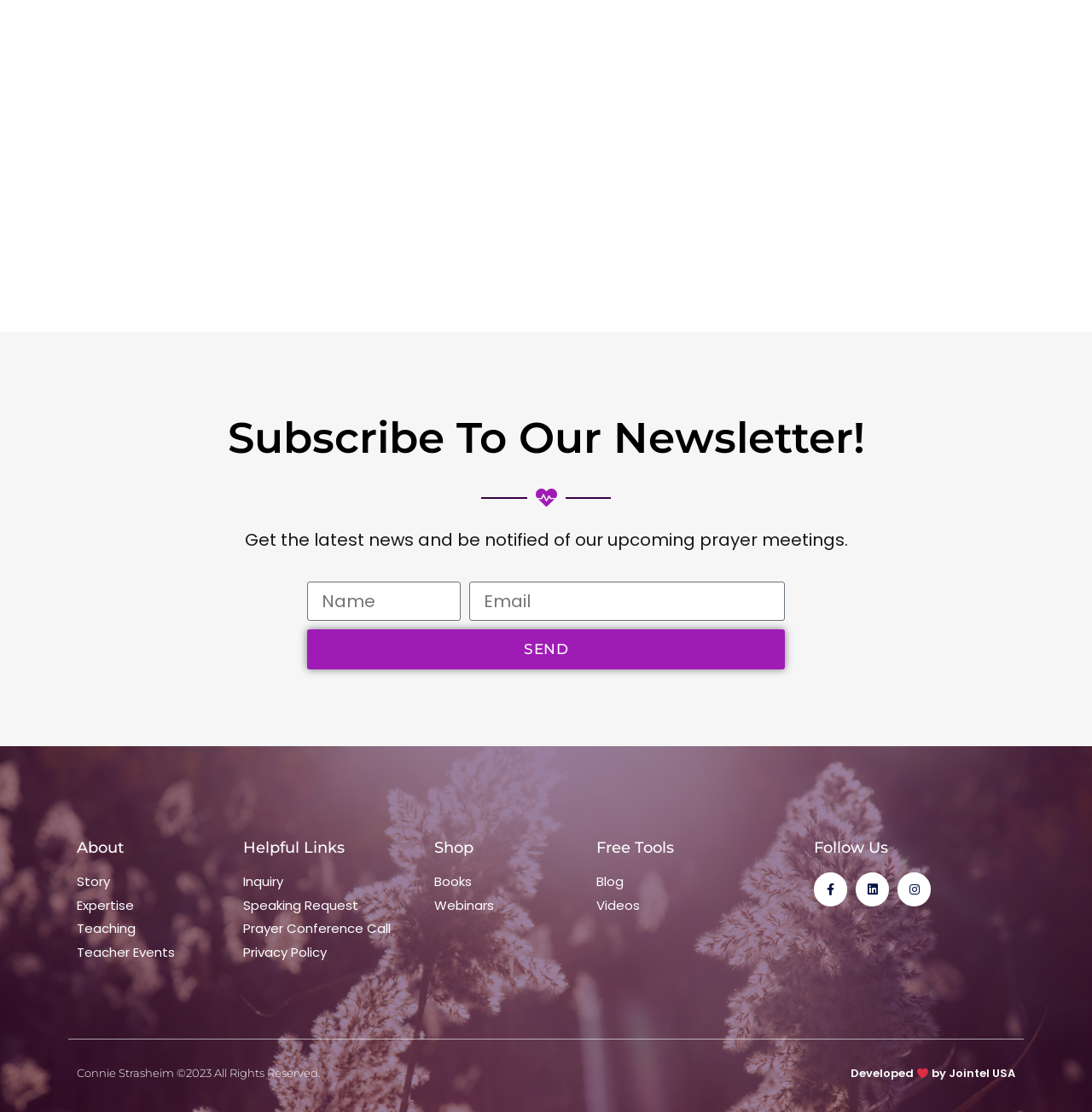What type of links are listed under 'Helpful Links'?
Using the image as a reference, give an elaborate response to the question.

Under the heading 'Helpful Links', there are several links listed, including 'Inquiry', 'Speaking Request', 'Prayer Conference Call', and 'Privacy Policy', which suggest that these links are related to seeking information or assistance.